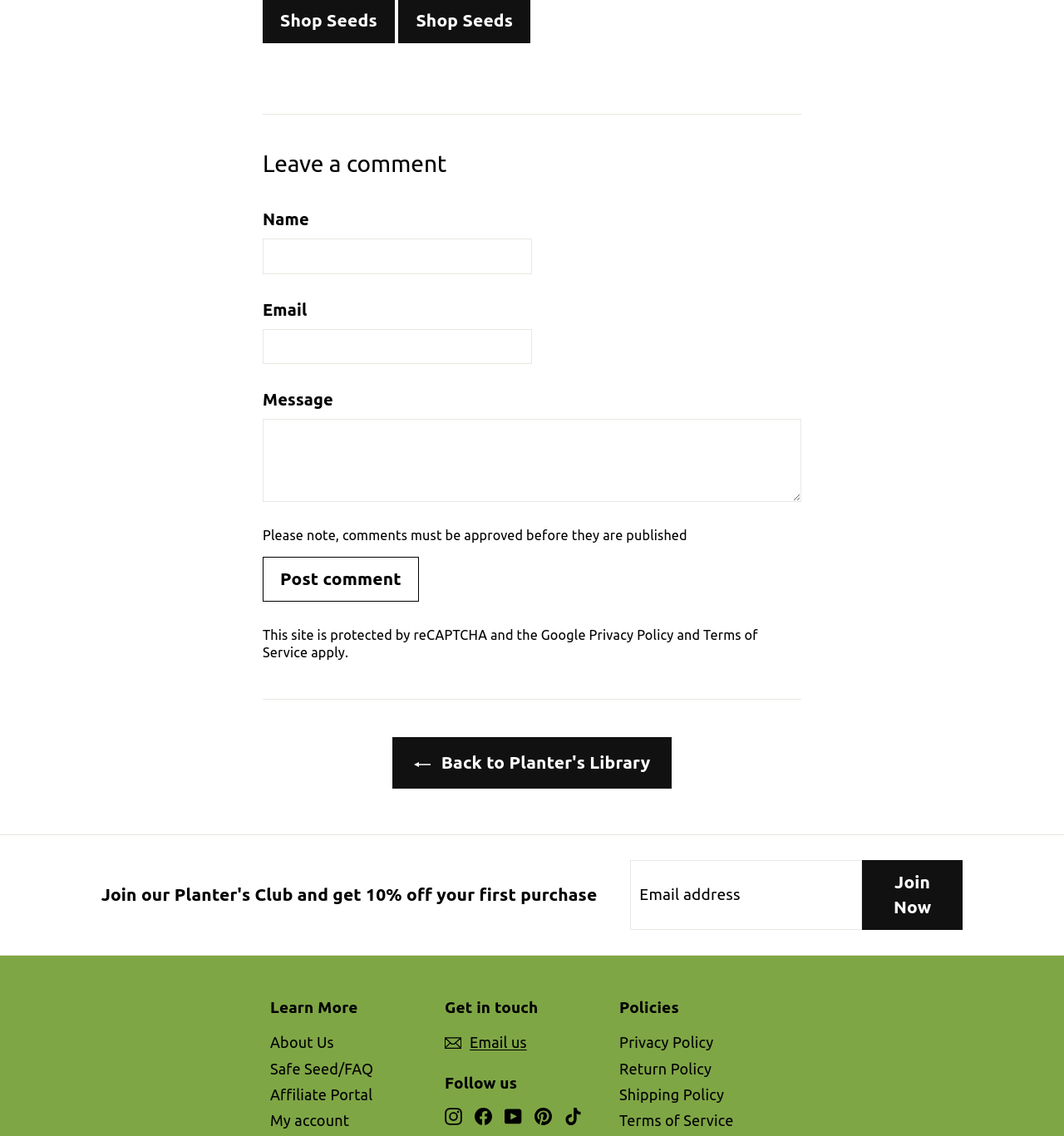Please provide a comprehensive response to the question based on the details in the image: How can users get in touch with the site owners?

The 'Get in touch' section provides a link to 'Email us', which suggests that users can get in touch with the site owners by sending them an email.